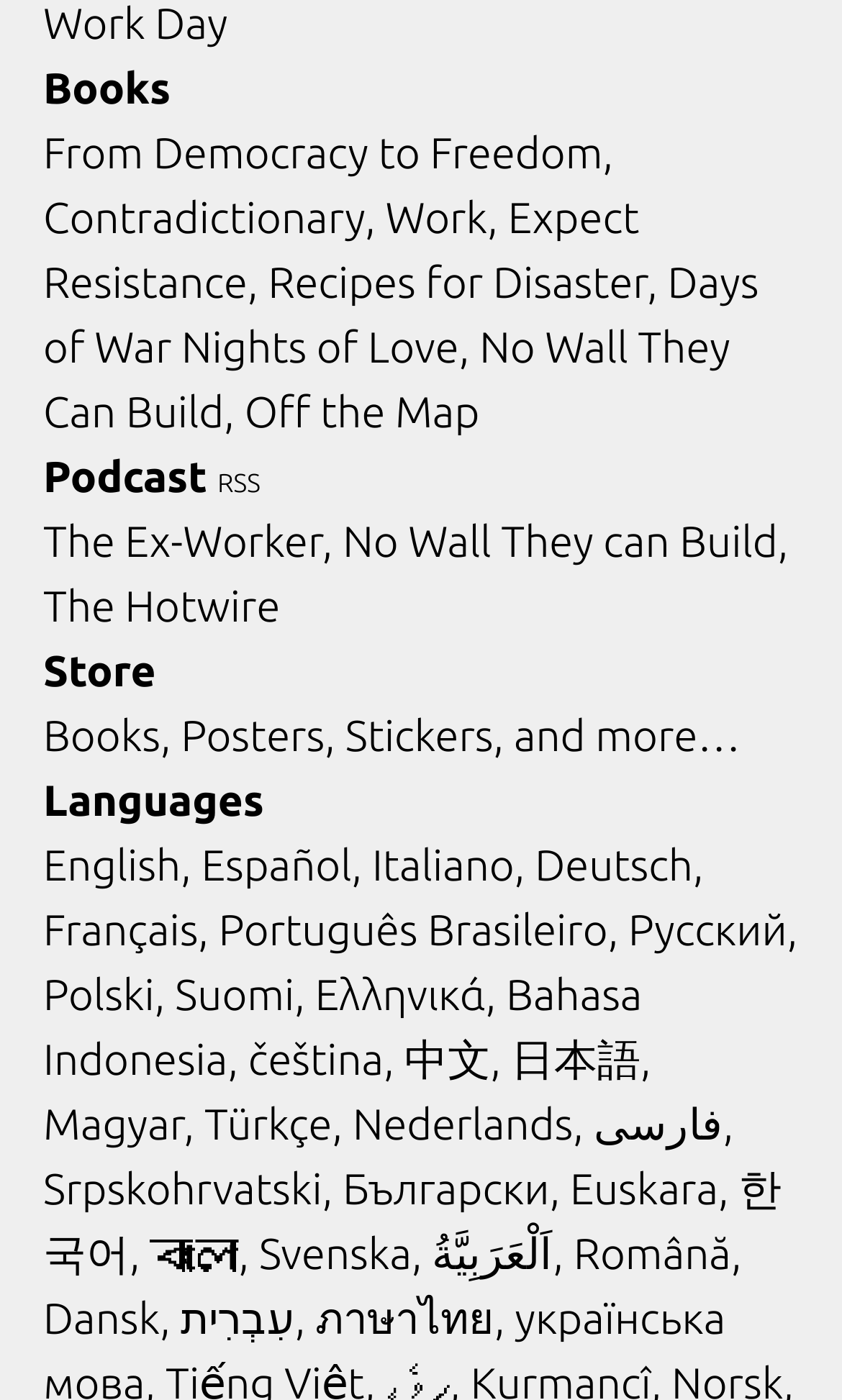Bounding box coordinates are to be given in the format (top-left x, top-left y, bottom-right x, bottom-right y). All values must be floating point numbers between 0 and 1. Provide the bounding box coordinate for the UI element described as: From Democracy to Freedom

[0.051, 0.09, 0.728, 0.126]